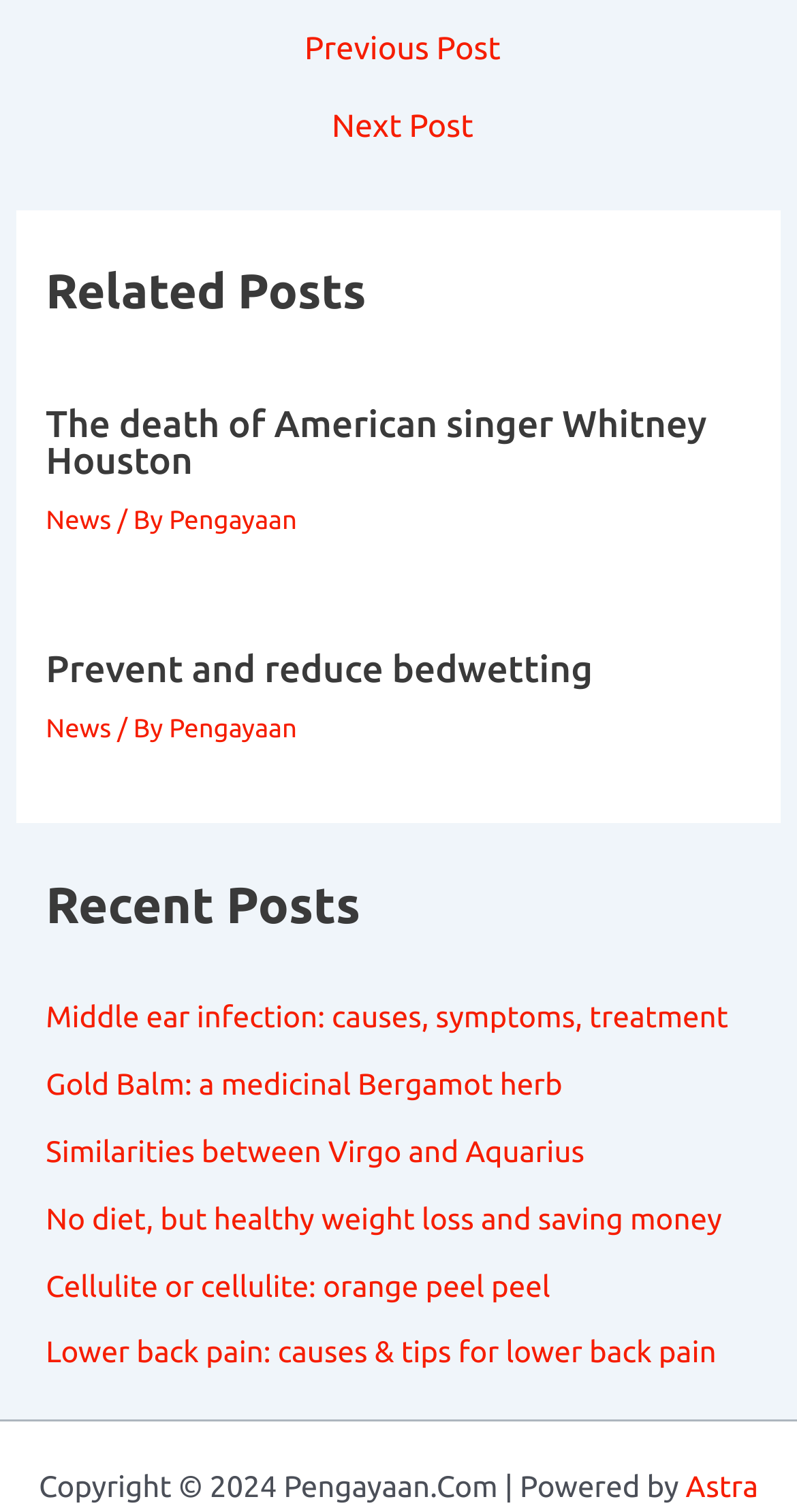Could you determine the bounding box coordinates of the clickable element to complete the instruction: "Click on Previous Post"? Provide the coordinates as four float numbers between 0 and 1, i.e., [left, top, right, bottom].

[0.025, 0.022, 0.985, 0.043]